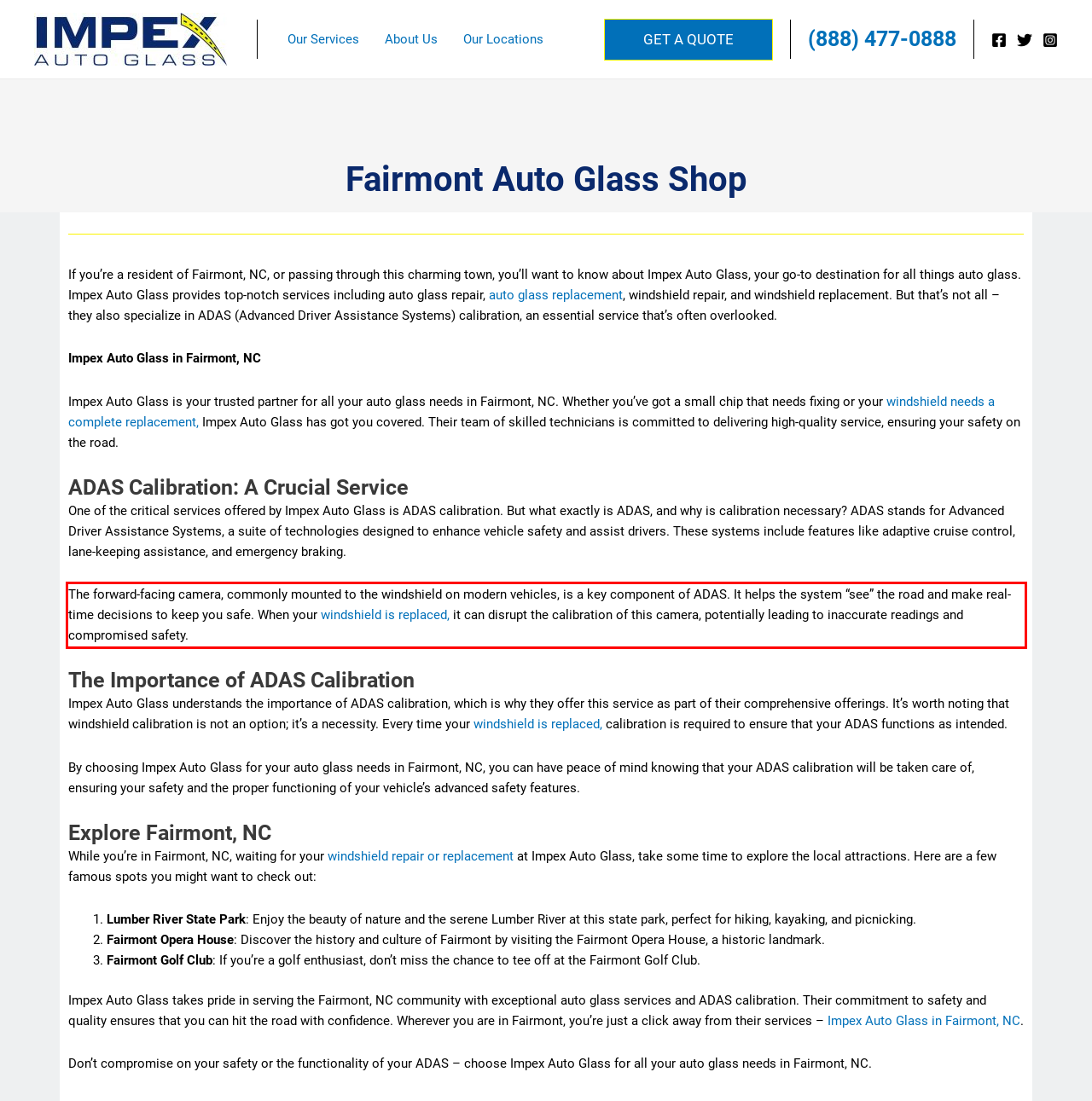By examining the provided screenshot of a webpage, recognize the text within the red bounding box and generate its text content.

The forward-facing camera, commonly mounted to the windshield on modern vehicles, is a key component of ADAS. It helps the system “see” the road and make real-time decisions to keep you safe. When your windshield is replaced, it can disrupt the calibration of this camera, potentially leading to inaccurate readings and compromised safety.